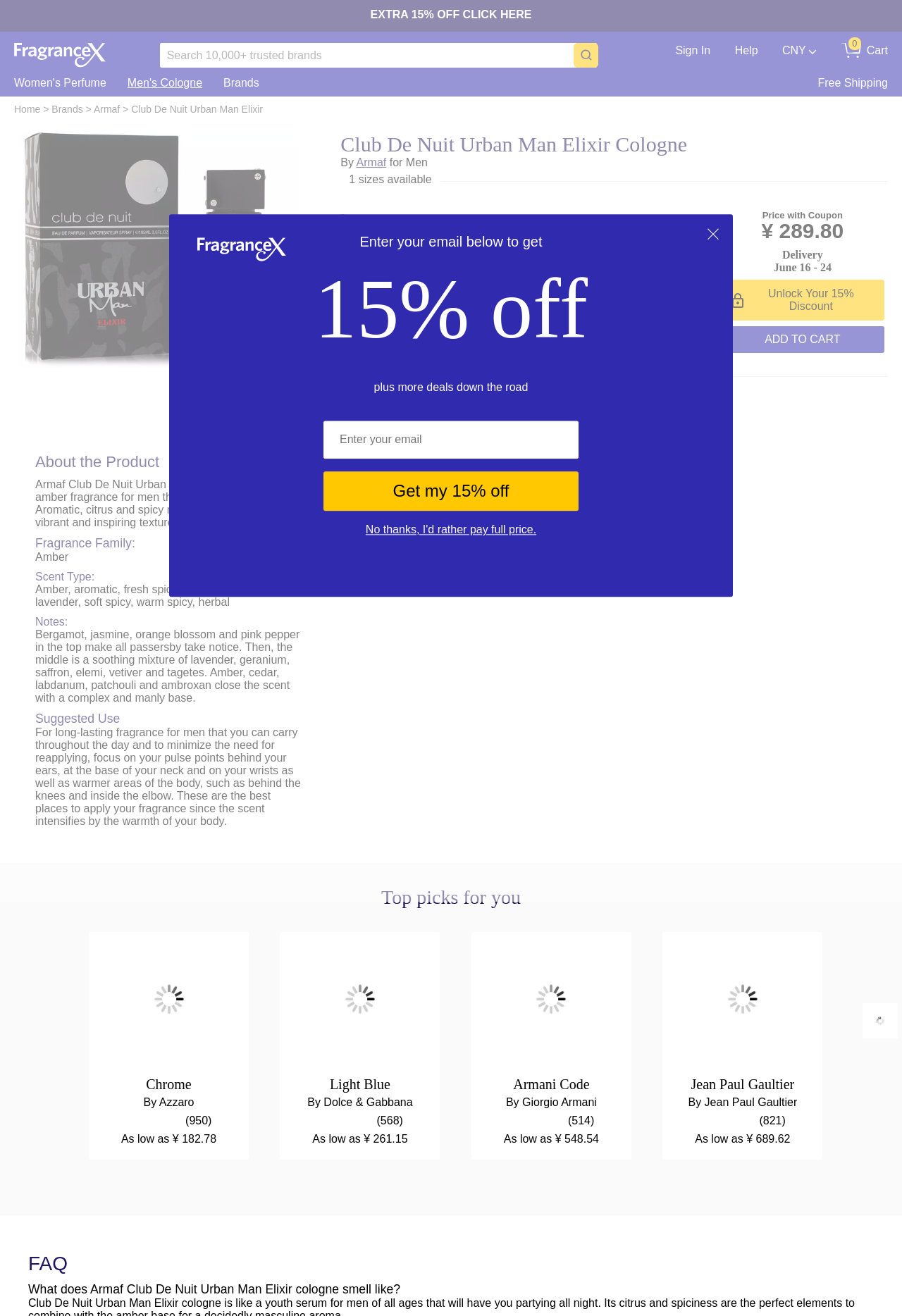What is the brand of the perfume?
Look at the webpage screenshot and answer the question with a detailed explanation.

I found the answer by looking at the heading 'Club De Nuit Urban Man Elixir Cologne By Armaf for Men' which indicates that the brand of the perfume is Armaf.